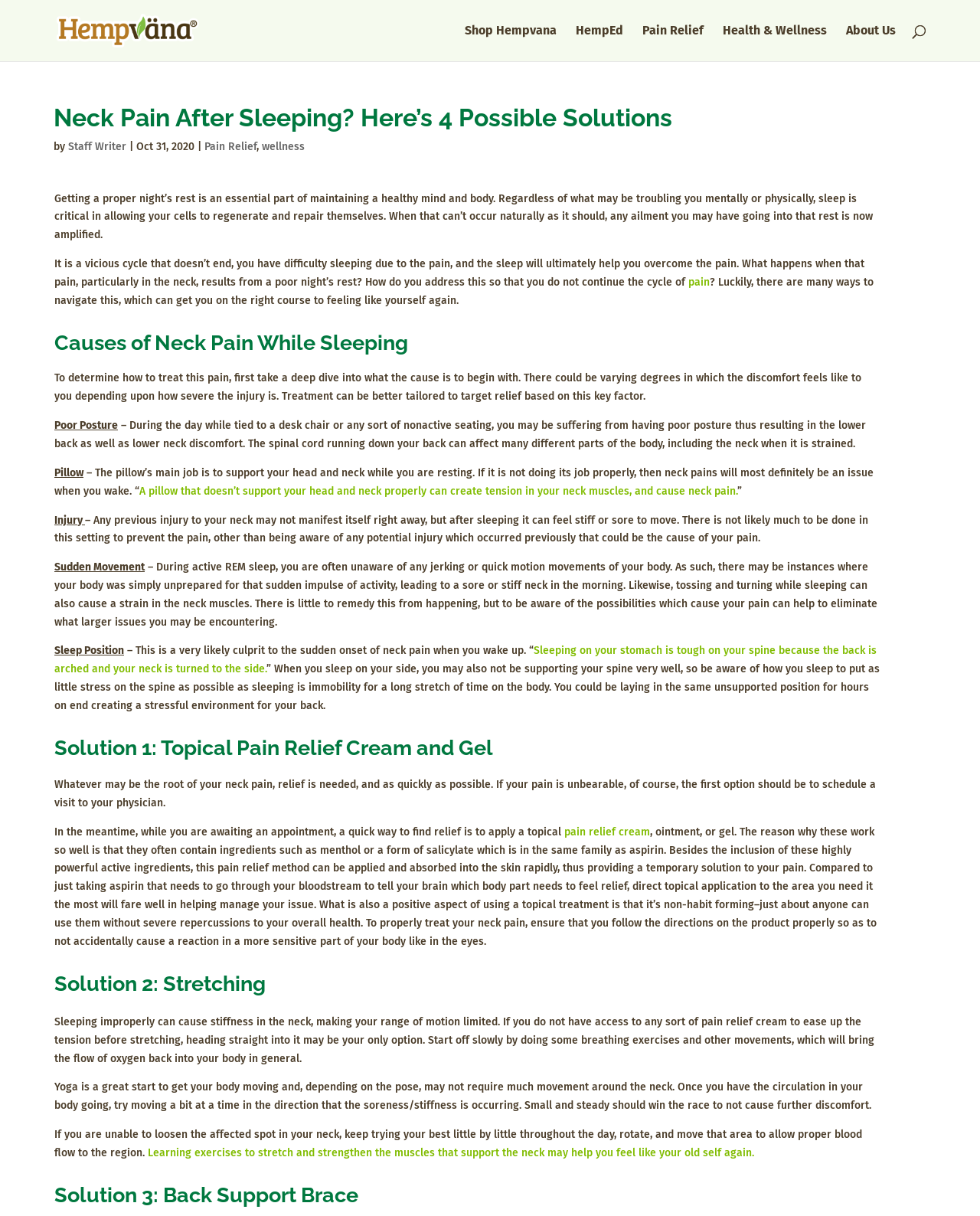Answer the question using only one word or a concise phrase: What is the first possible cause of neck pain while sleeping?

Poor Posture